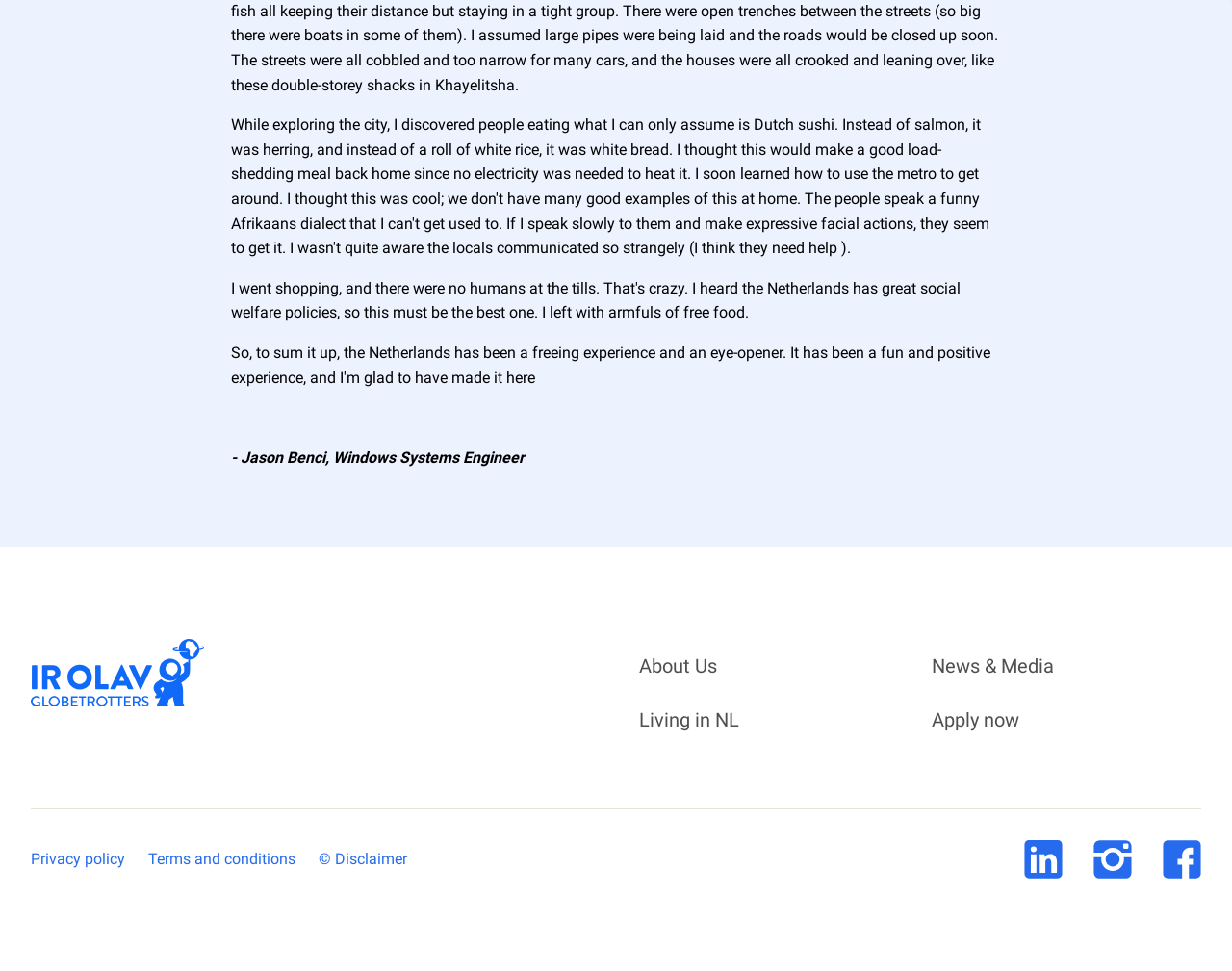Provide a thorough and detailed response to the question by examining the image: 
What is the last link in the footer?

The last link in the footer is '© Disclaimer' which is located at the bottom of the webpage, and it is the last element in the footer section.